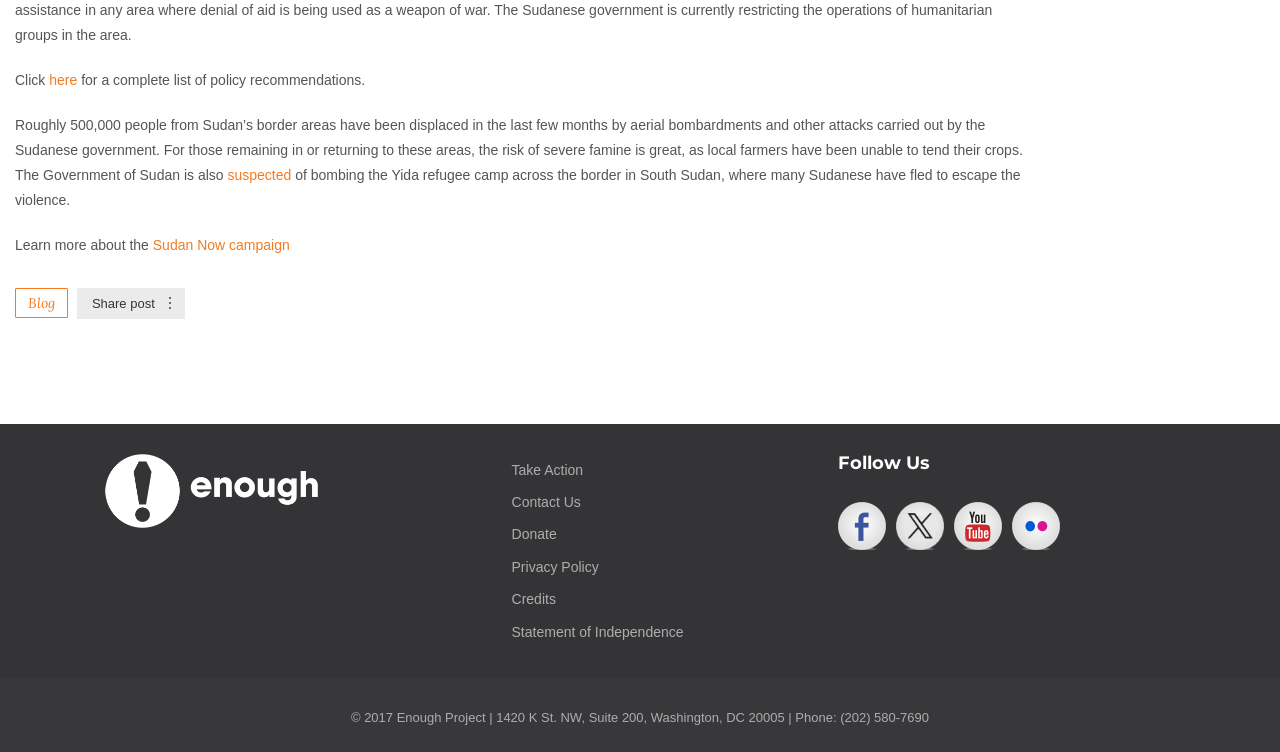Using the provided description November 30, 2011, find the bounding box coordinates for the UI element. Provide the coordinates in (top-left x, top-left y, bottom-right x, bottom-right y) format, ensuring all values are between 0 and 1.

[0.435, 0.085, 0.55, 0.115]